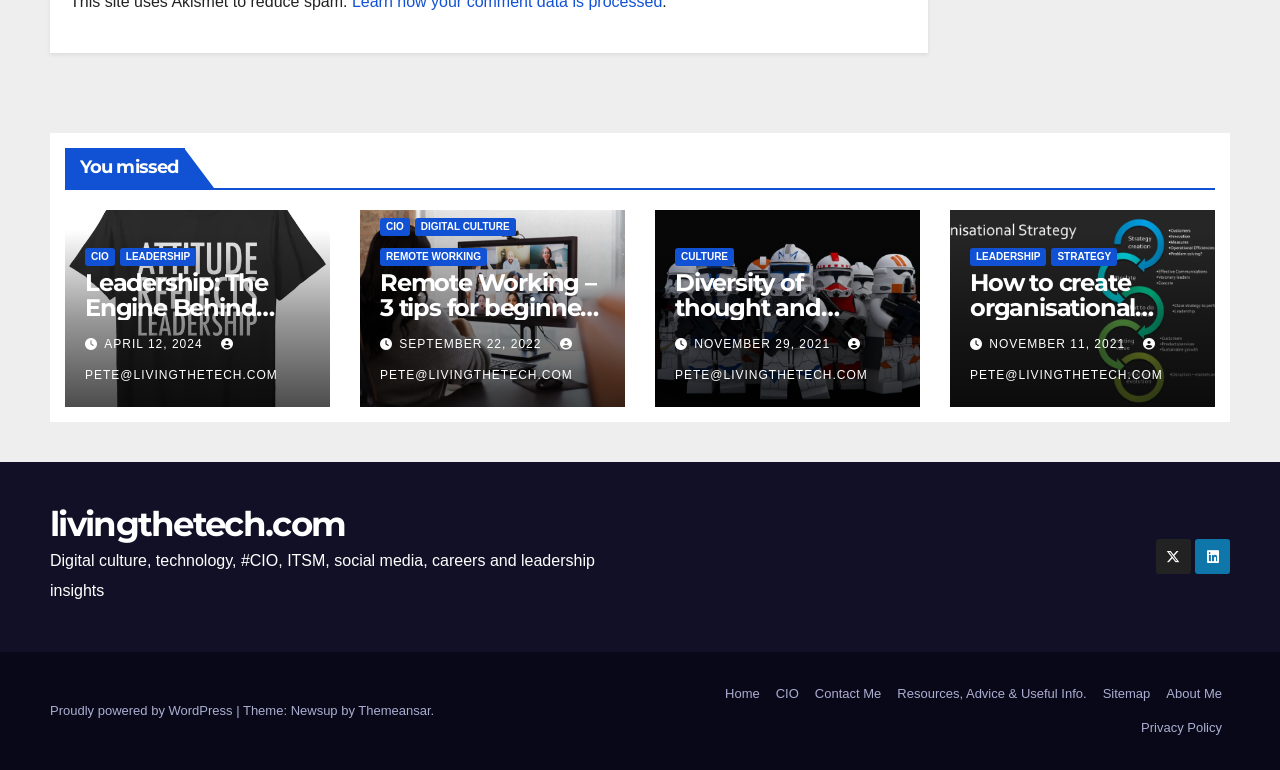What is the date of the second article?
Please craft a detailed and exhaustive response to the question.

The second article is 'Remote Working – 3 tips for beginners to make it more comfortable', and its date is mentioned as 'SEPTEMBER 22, 2022'.